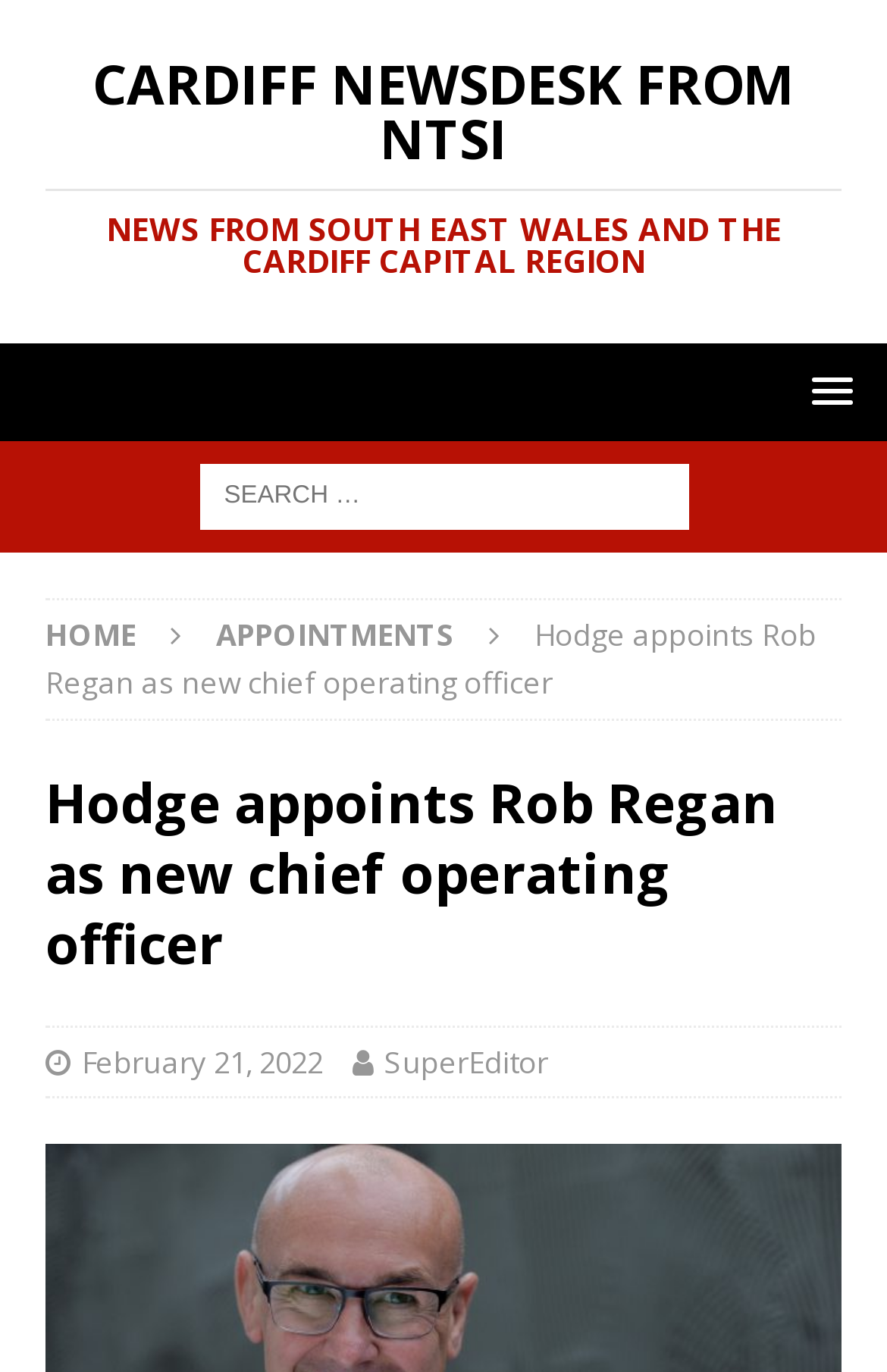Give the bounding box coordinates for the element described by: "parent_node: JINTROPIN".

None